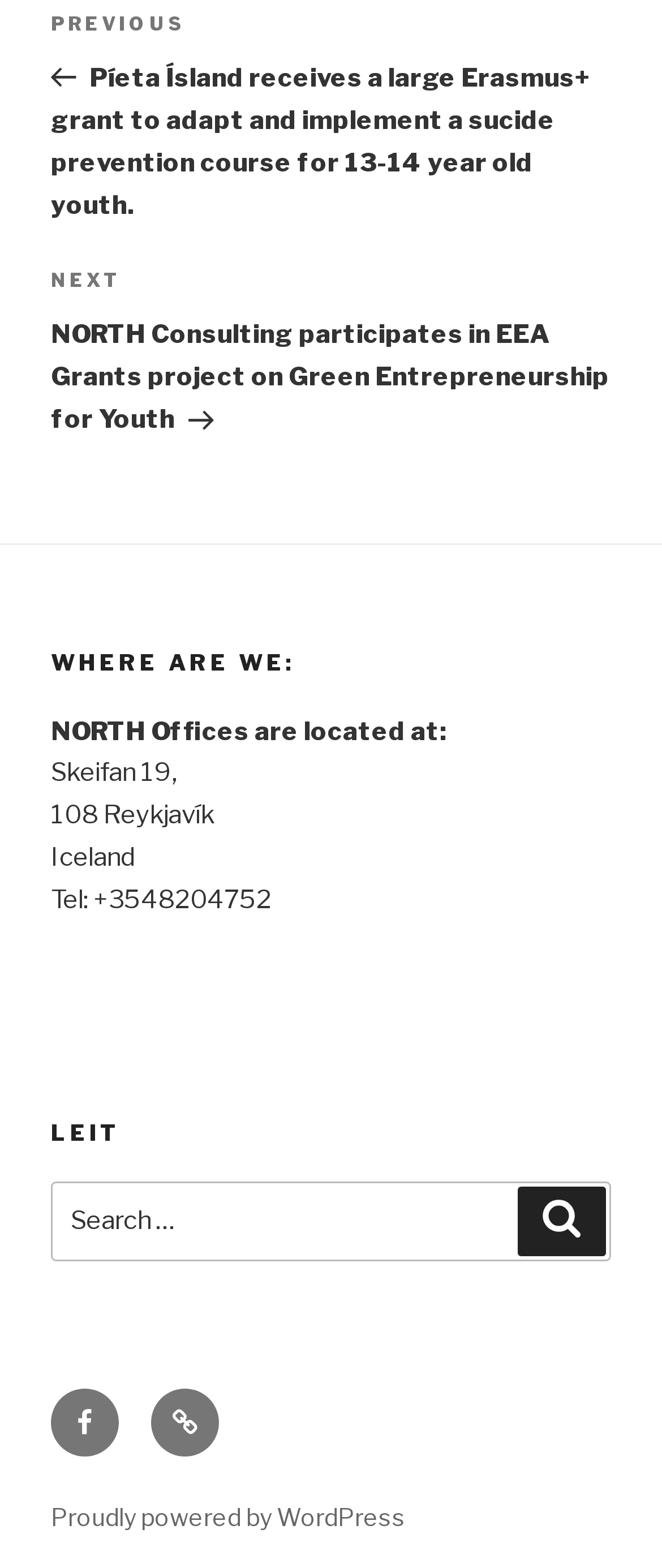How many social media links are in the footer?
From the image, respond using a single word or phrase.

2